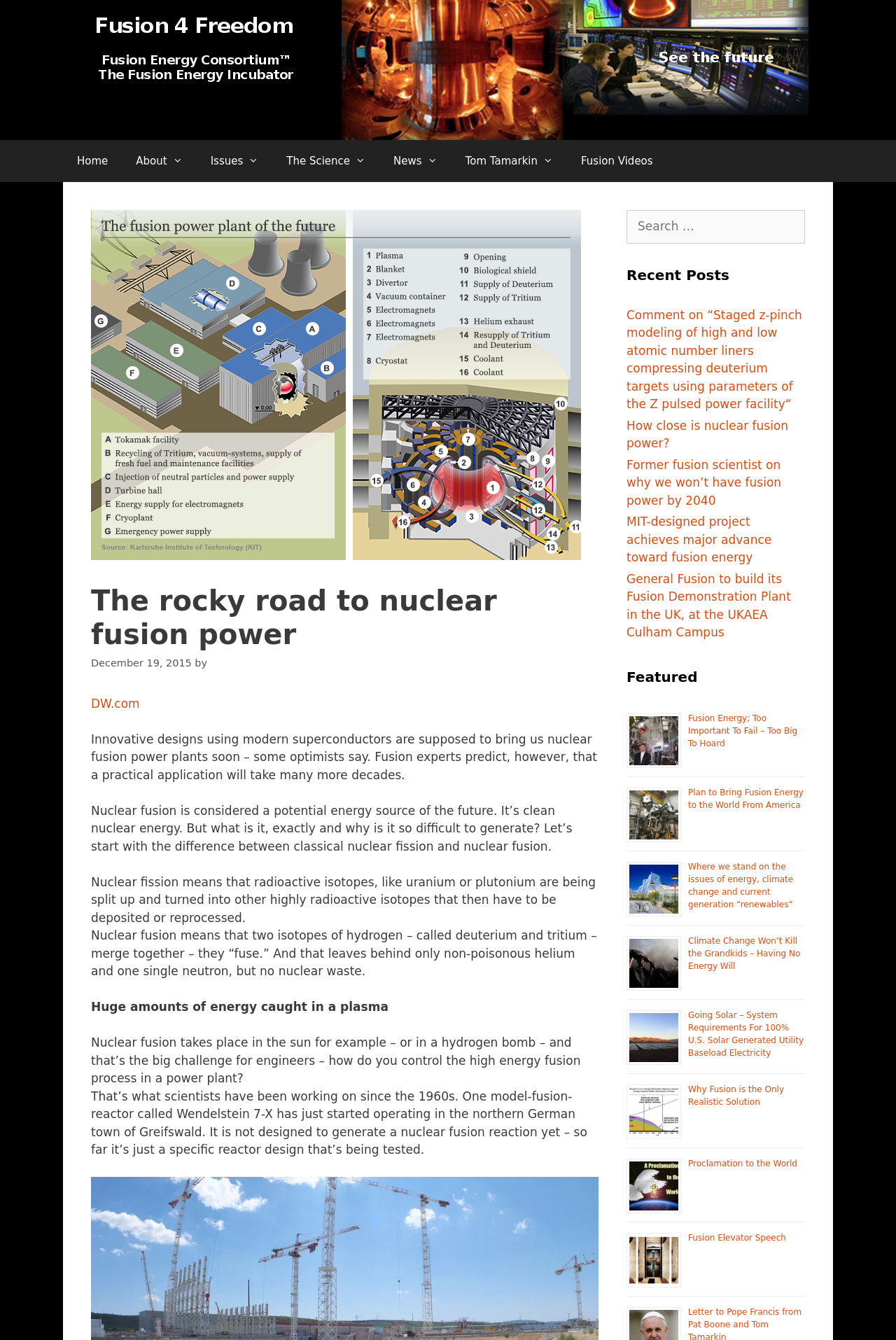Could you indicate the bounding box coordinates of the region to click in order to complete this instruction: "Click on the 'Home' link".

[0.07, 0.104, 0.136, 0.136]